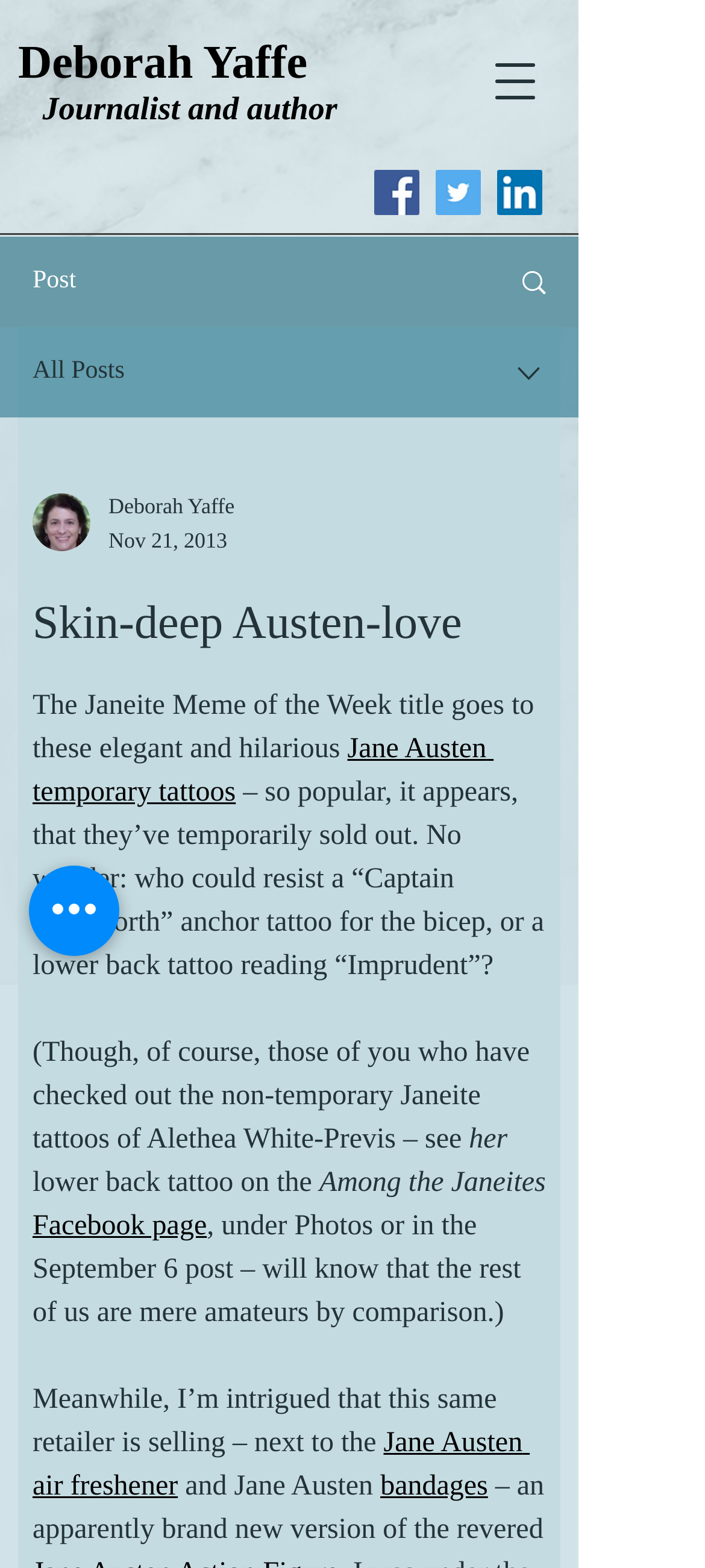Provide a single word or phrase to answer the given question: 
How many social media links are there?

3